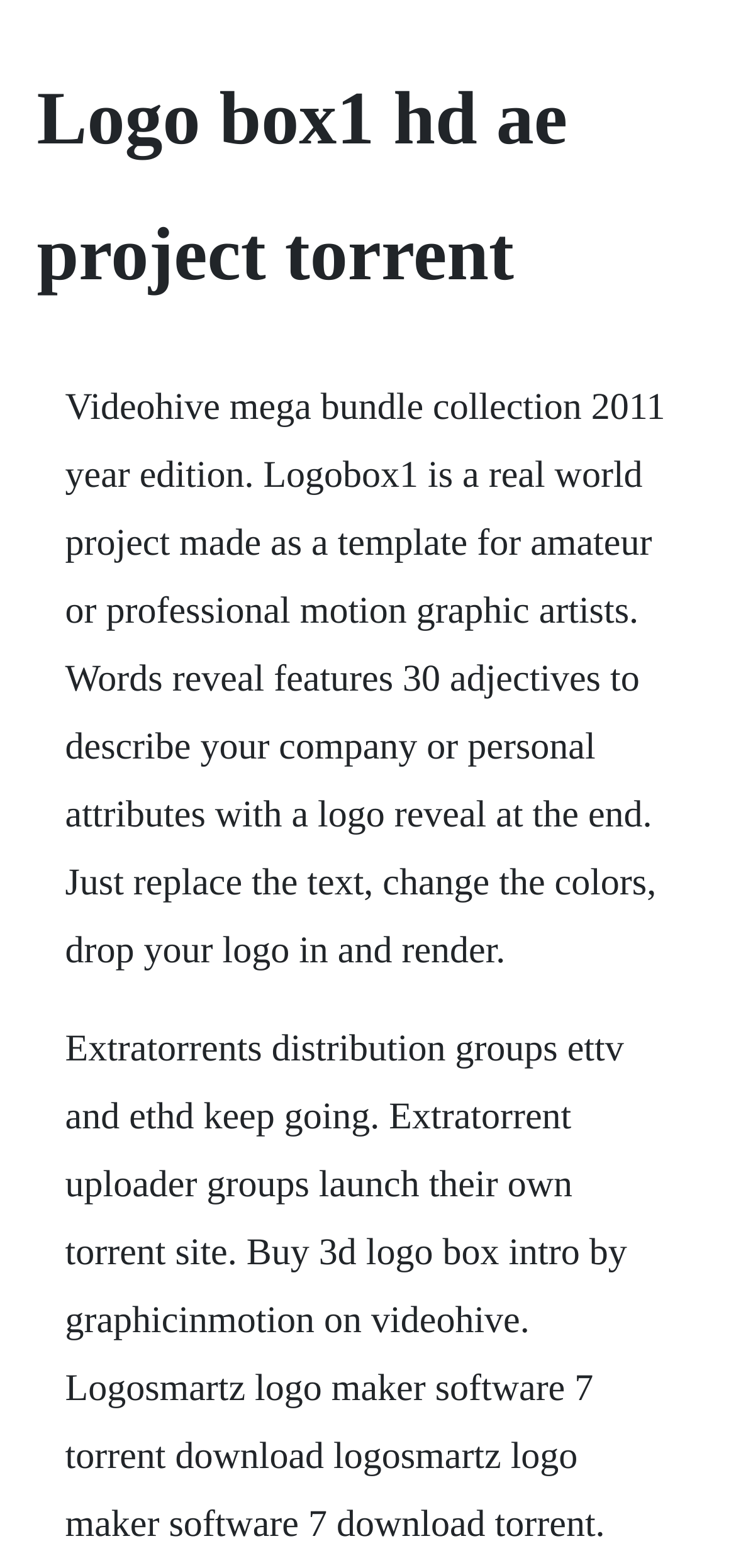Please determine and provide the text content of the webpage's heading.

Logo box1 hd ae project torrent